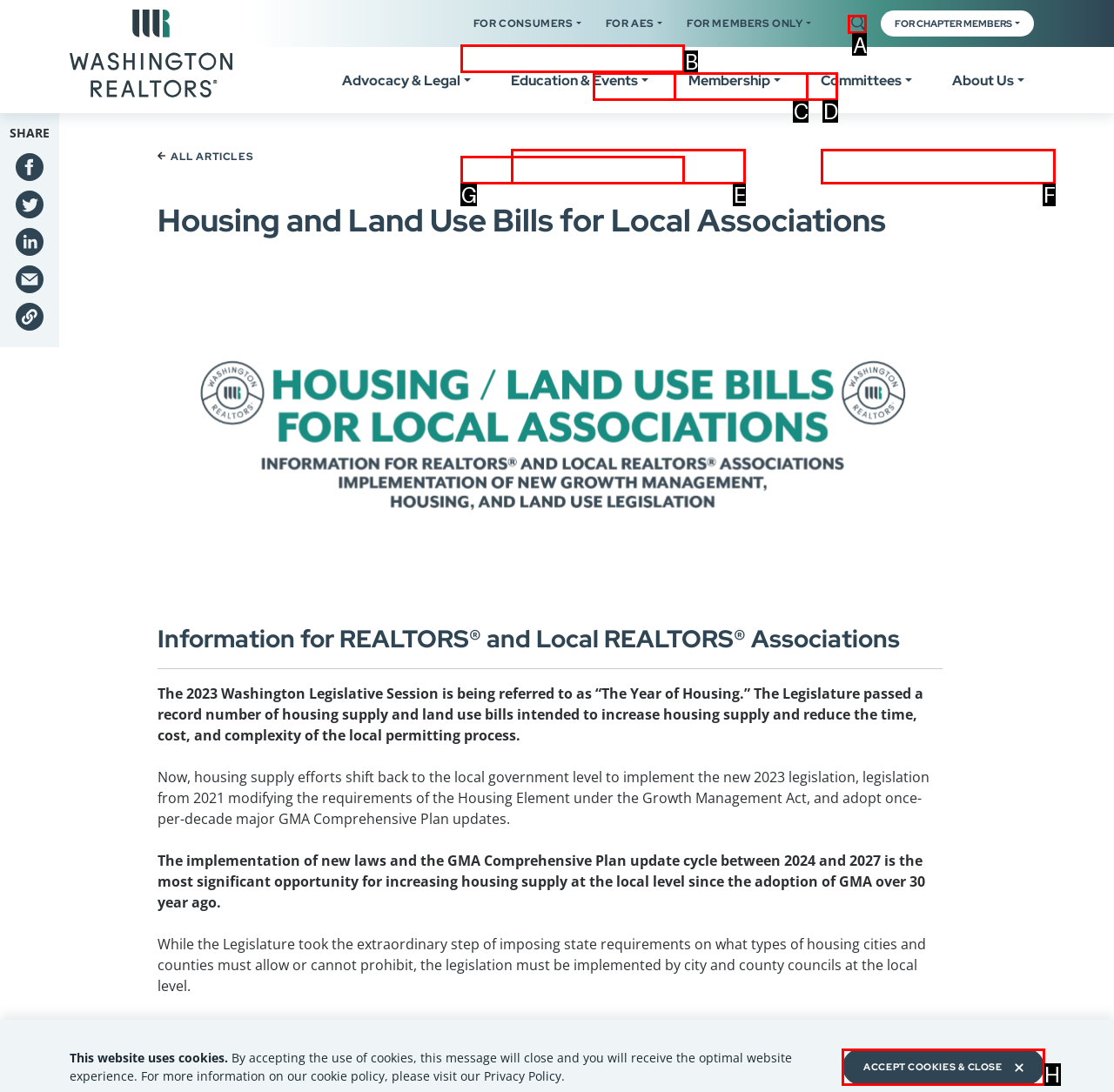Identify the correct UI element to click for the following task: Search the site Choose the option's letter based on the given choices.

A